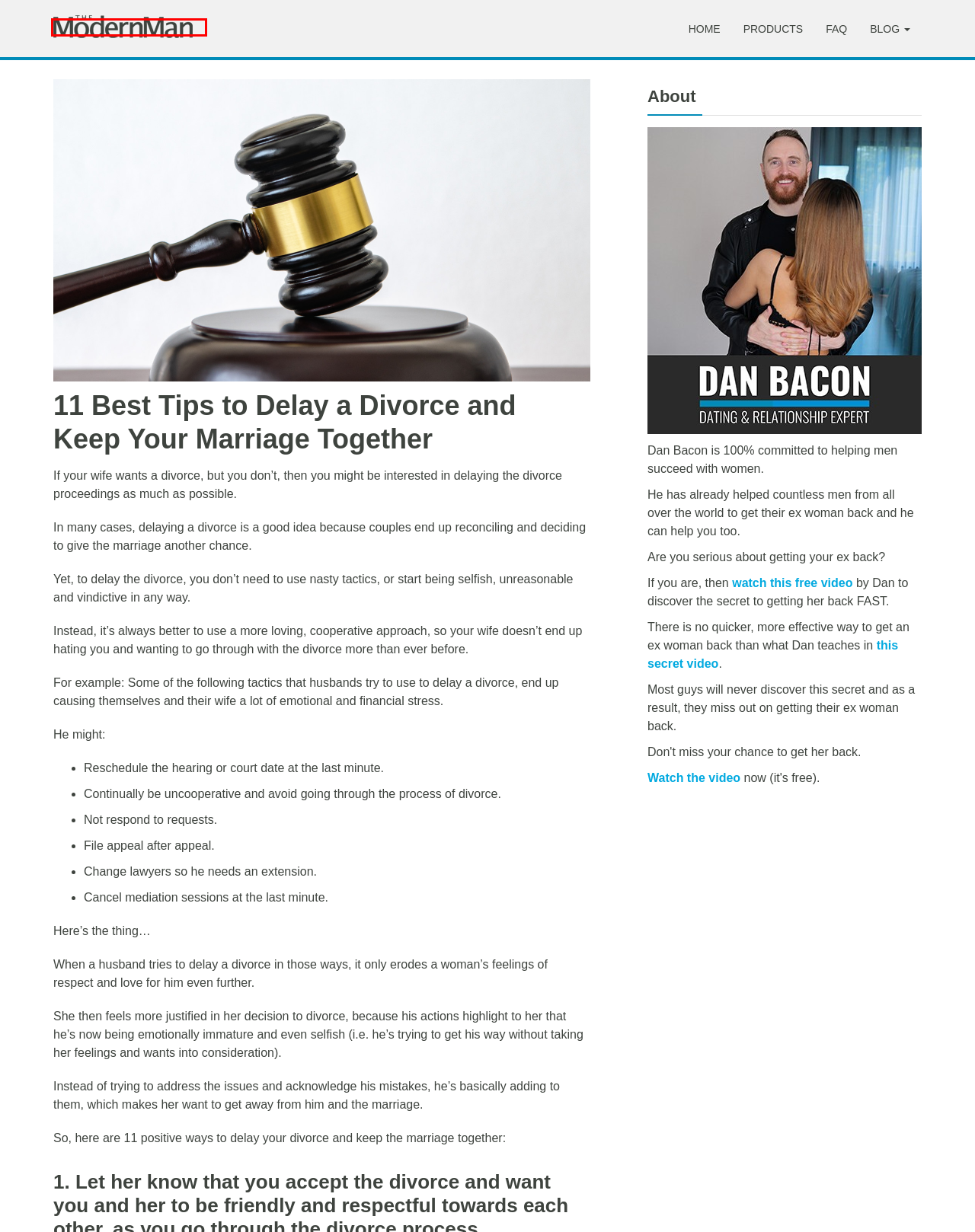Look at the screenshot of the webpage and find the element within the red bounding box. Choose the webpage description that best fits the new webpage that will appear after clicking the element. Here are the candidates:
A. 10 Tips on How to Reconnect With an Ex After No Contact - The Modern Man
B. The Modern Man: Achieve Success With Women
C. Blog - The Modern Man
D. Login - The Modern Man
E. Frequently Asked Questions - The Modern Man
F. Privacy - The Modern Man
G. Should I Try to Ask Out My Ex Girlfriend Again? 11 Tips to Get a Yes - The Modern Man
H. Store - The Modern Man

B